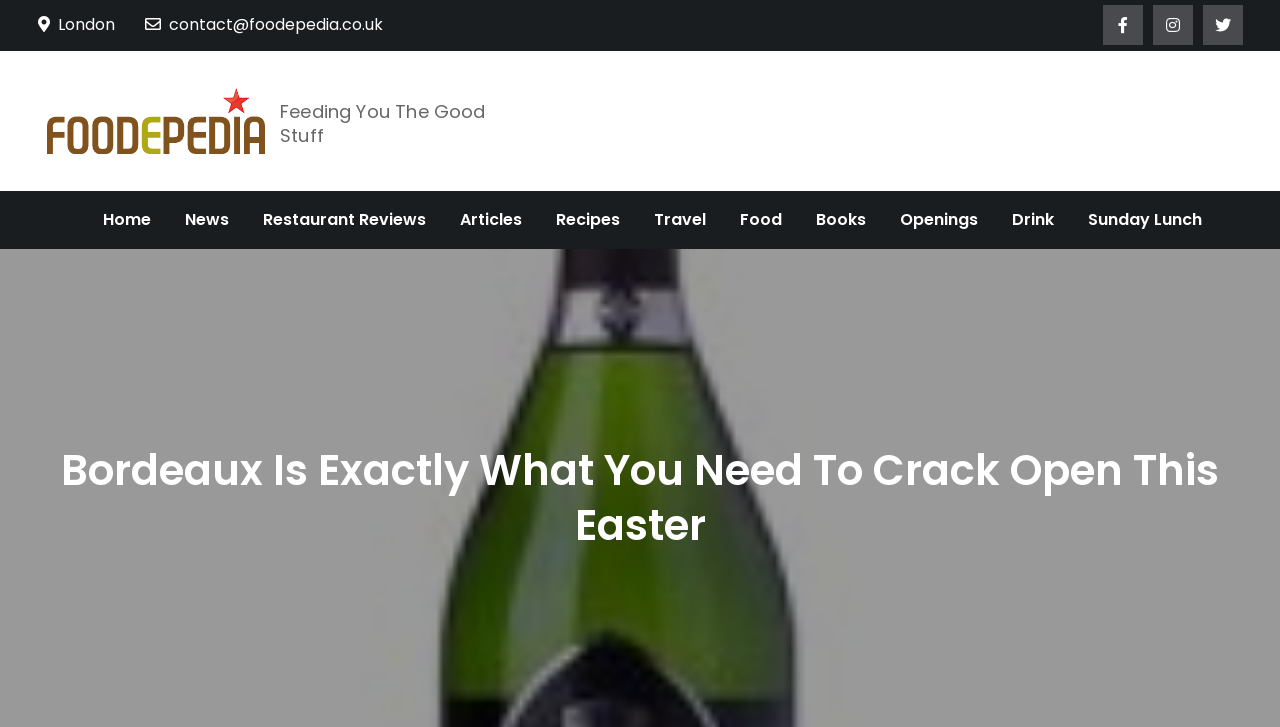Please give a succinct answer to the question in one word or phrase:
How many menu items are present in the primary menu?

11